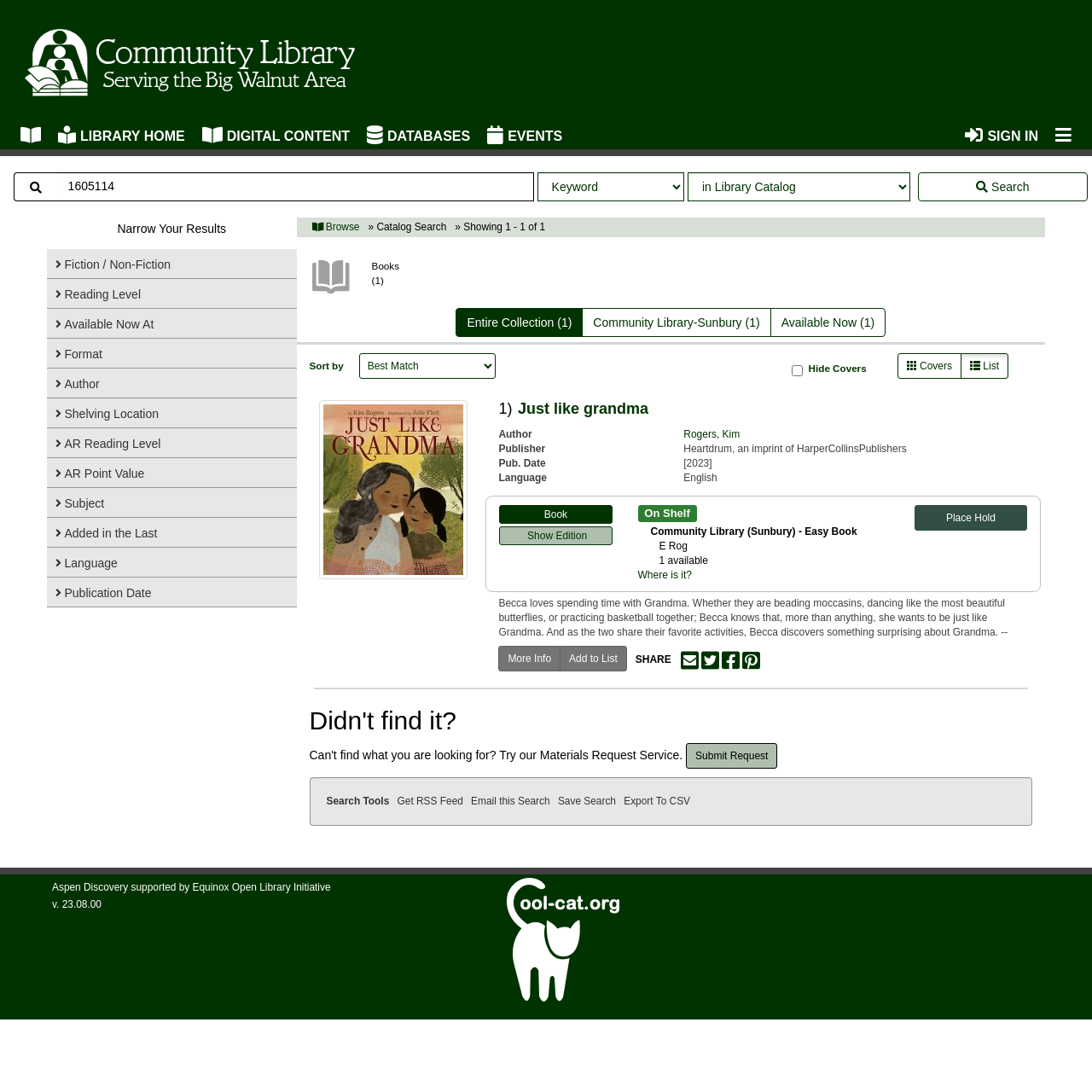Please identify the bounding box coordinates of the region to click in order to complete the task: "Sort by covers". The coordinates must be four float numbers between 0 and 1, specified as [left, top, right, bottom].

[0.822, 0.324, 0.88, 0.347]